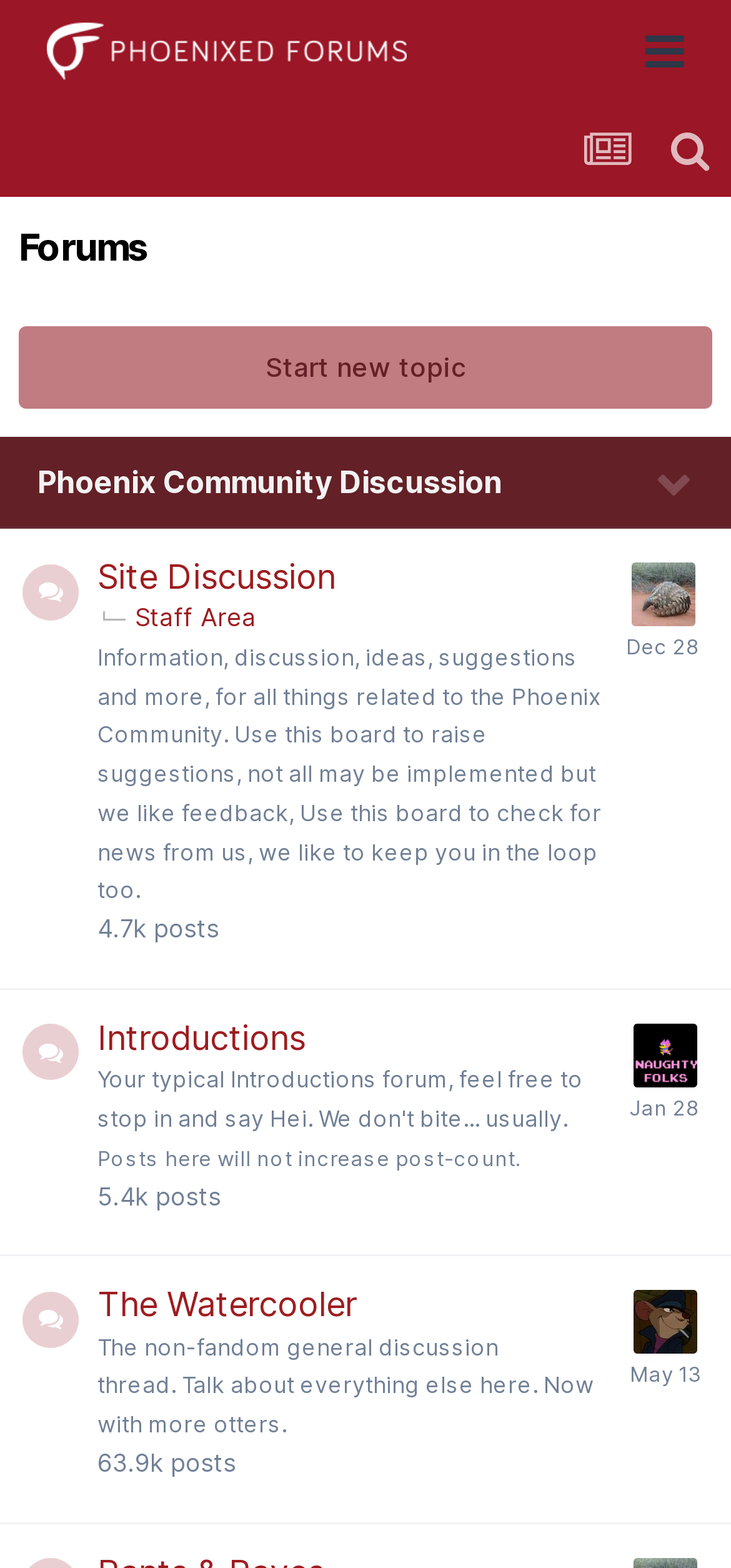Identify the bounding box coordinates necessary to click and complete the given instruction: "Go to Phoenix Community Discussion".

[0.051, 0.295, 0.687, 0.319]